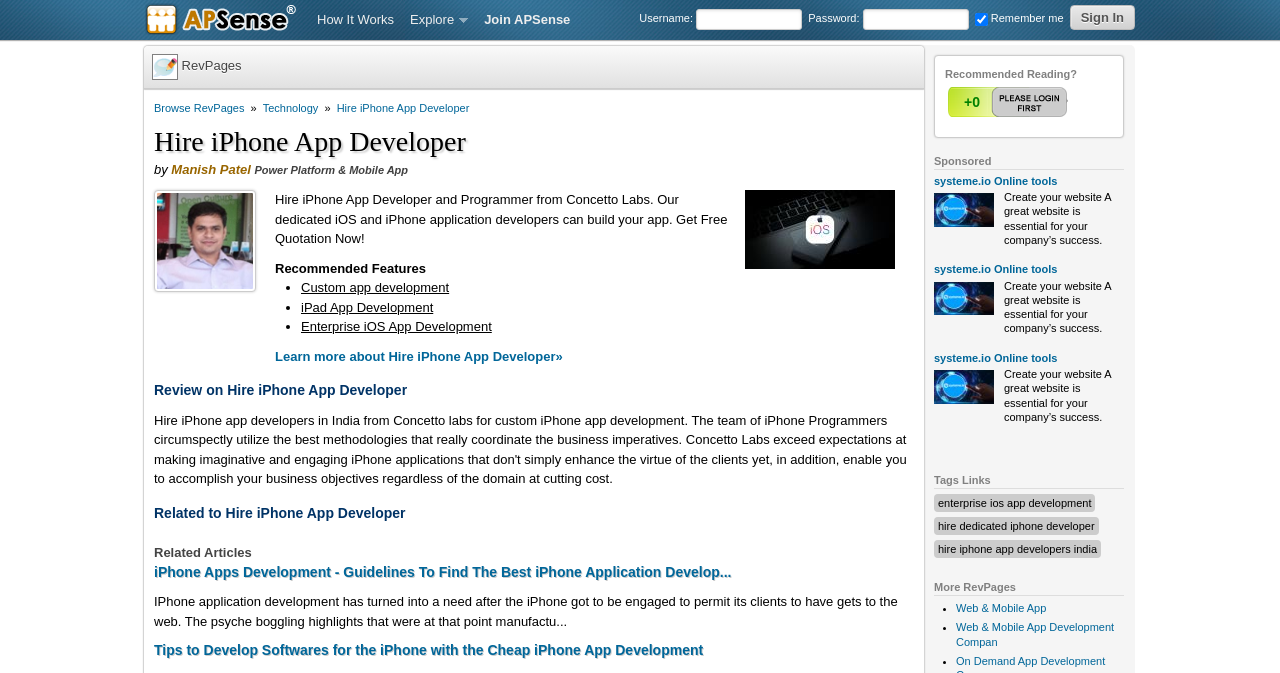With reference to the image, please provide a detailed answer to the following question: What is the name of the author of the review?

The review is attributed to Manish Patel, as indicated by the link 'Manish Patel' next to the 'by' text, suggesting that he is the author of the review.